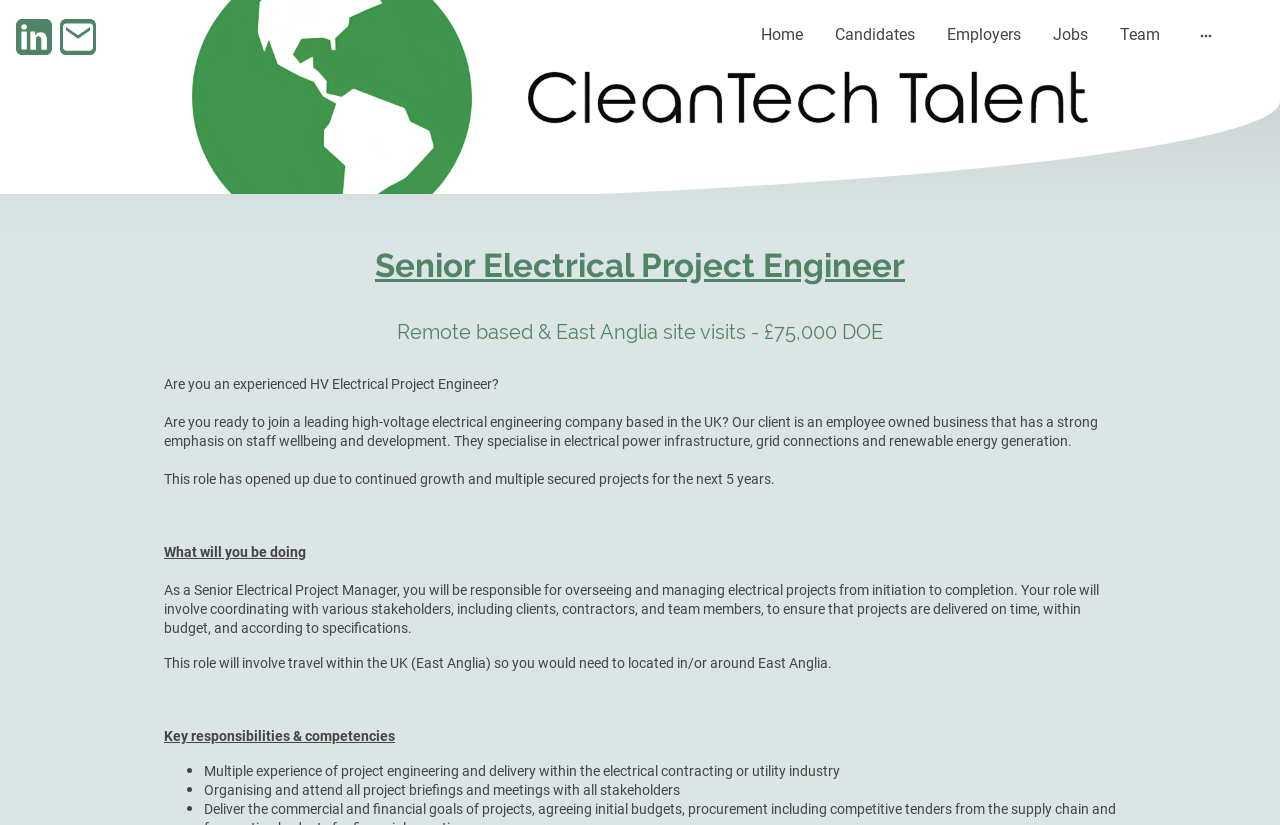What is one of the key competencies required for the job?
Make sure to answer the question with a detailed and comprehensive explanation.

One of the key competencies is mentioned in the ListMarker and StaticText elements with the text '• Multiple experience of project engineering and delivery within the electrical contracting or utility industry', which lists the key responsibilities and competencies required for the job.